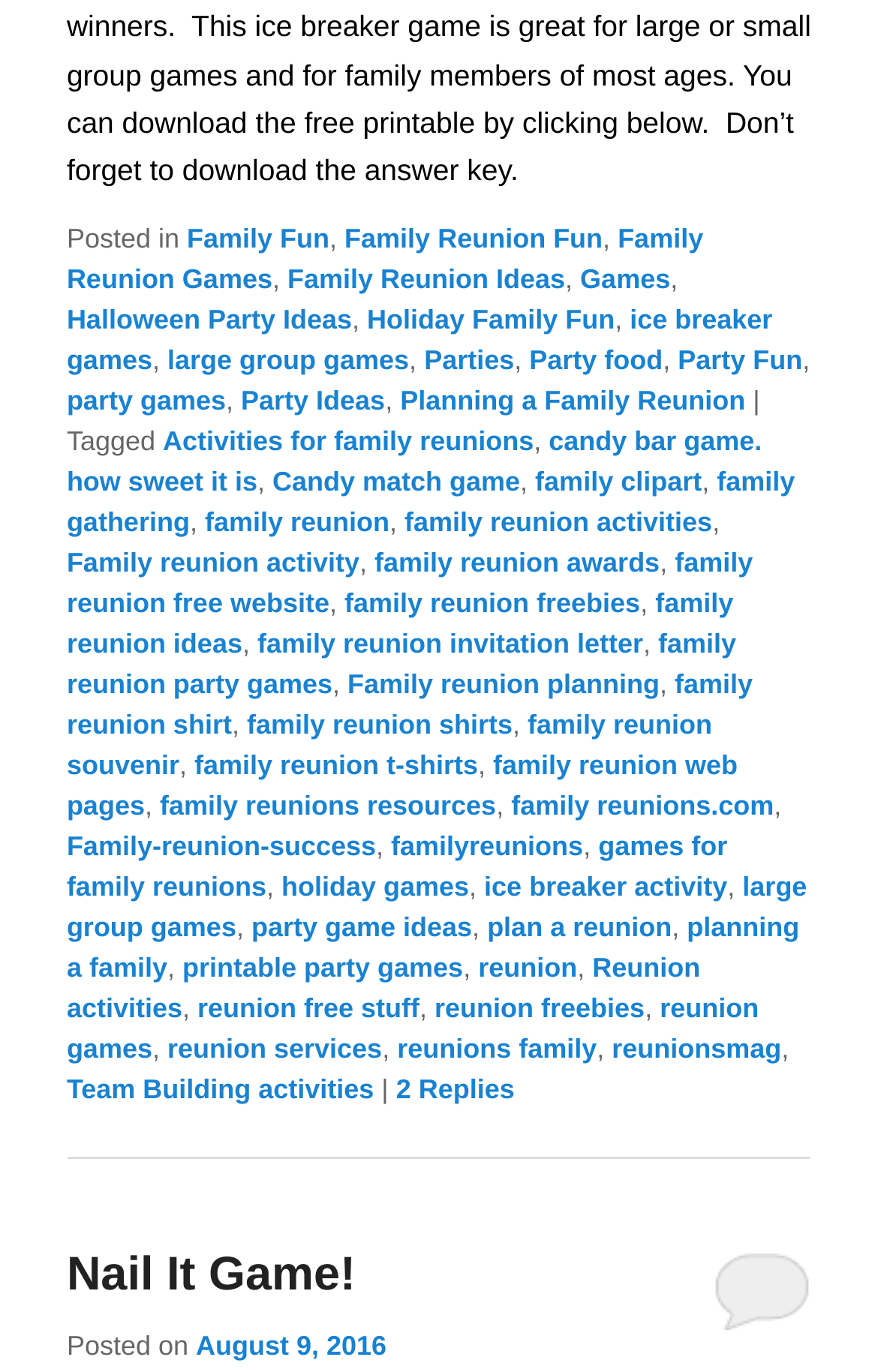Specify the bounding box coordinates of the region I need to click to perform the following instruction: "Read about 'Team Building activities'". The coordinates must be four float numbers in the range of 0 to 1, i.e., [left, top, right, bottom].

[0.076, 0.782, 0.426, 0.805]